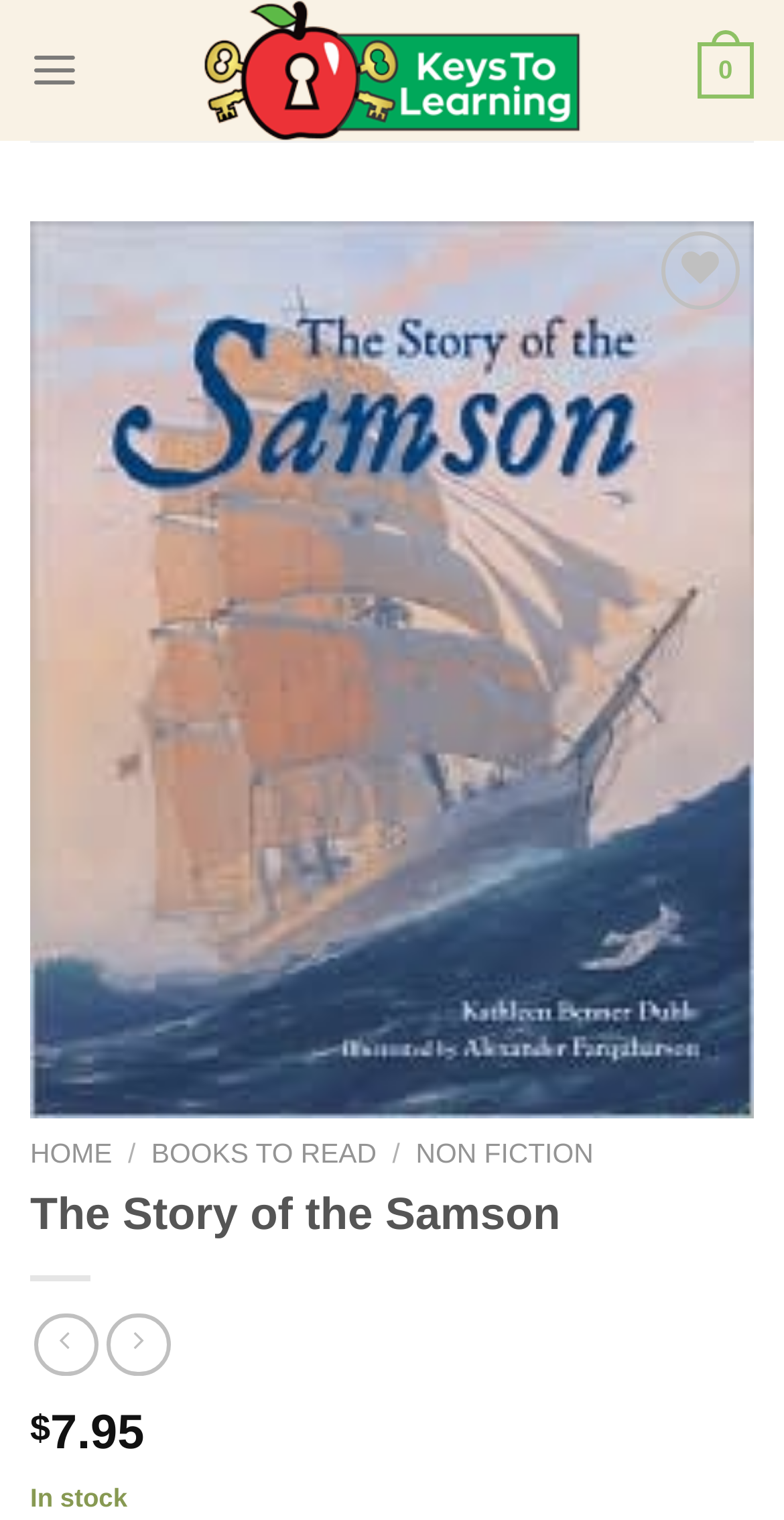Highlight the bounding box coordinates of the element you need to click to perform the following instruction: "Play Sudoku."

None